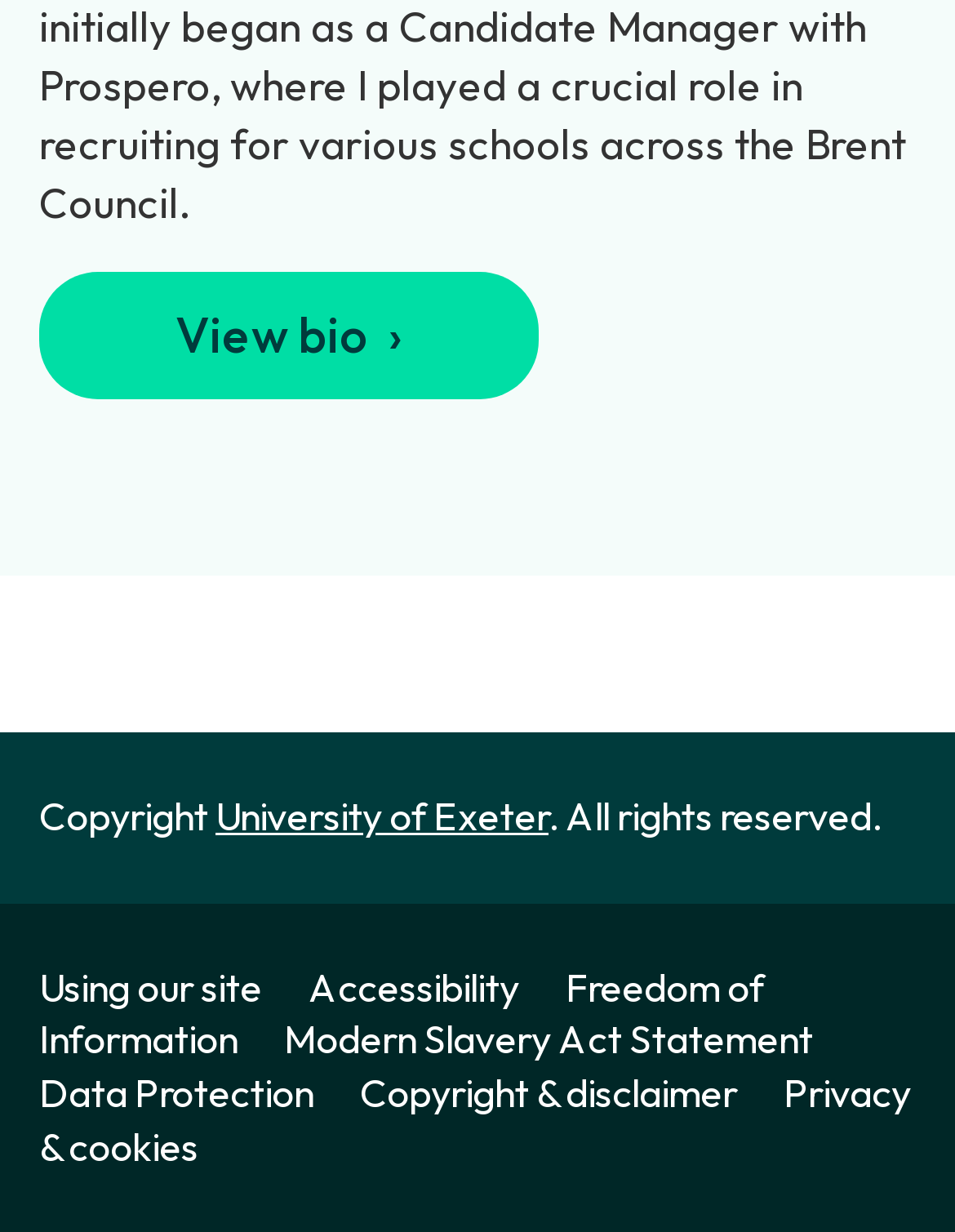Could you locate the bounding box coordinates for the section that should be clicked to accomplish this task: "View bio".

[0.041, 0.221, 0.564, 0.324]